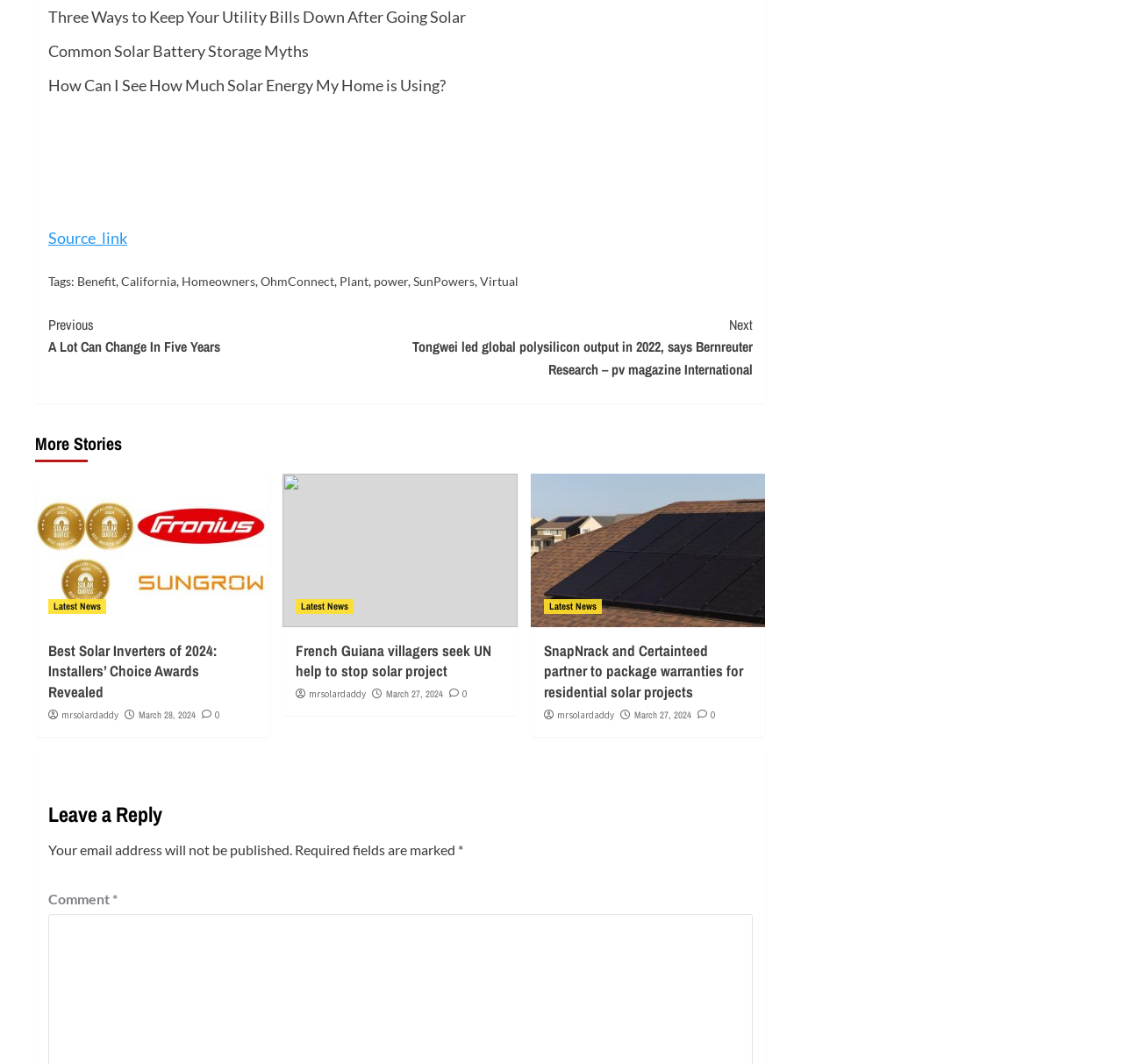What is the name of the author of the latest article?
Please use the image to deliver a detailed and complete answer.

The latest article has a link to the author's name, 'mrsolardaddy', which is displayed below the heading of the article.